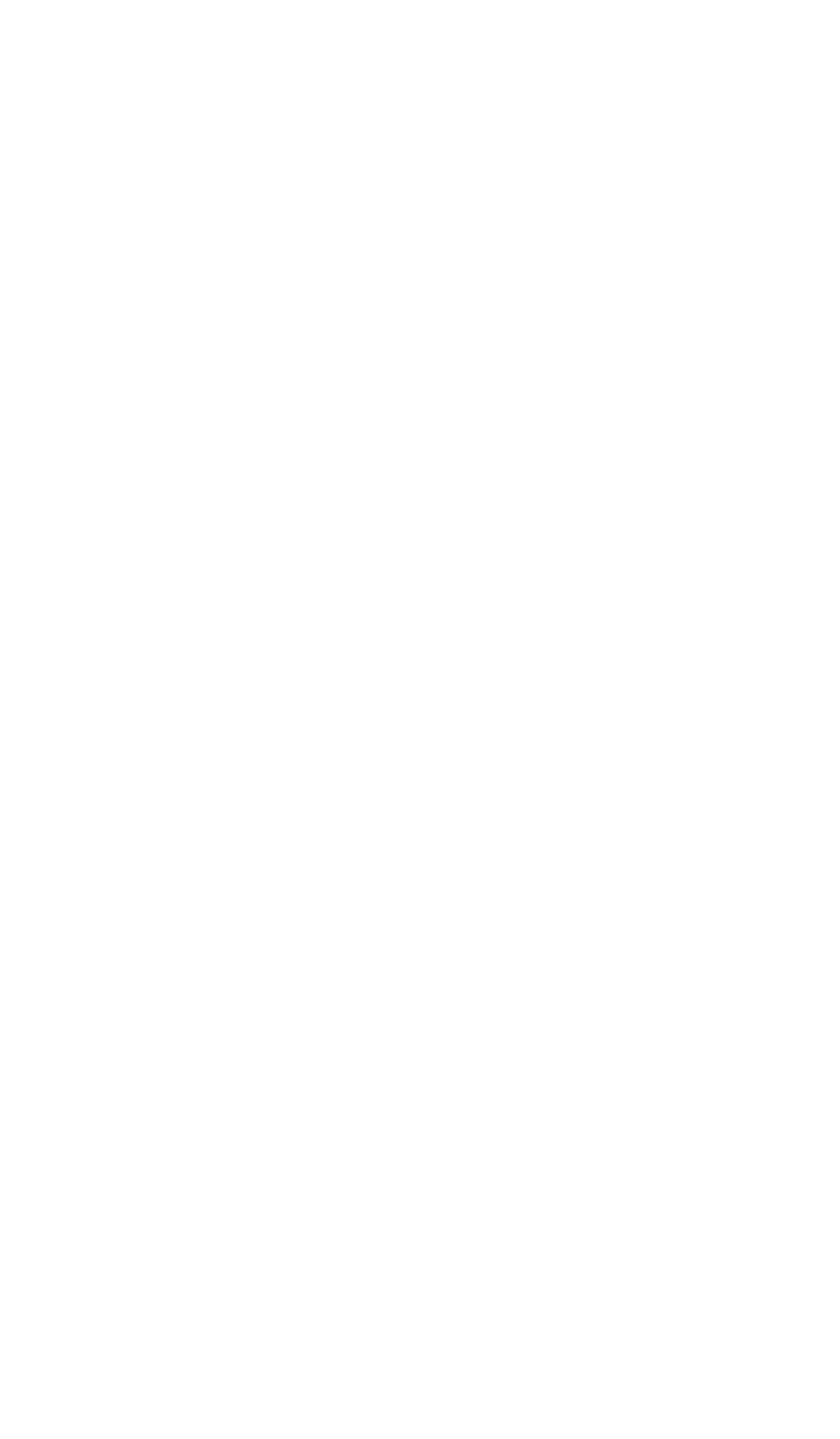Locate the bounding box of the UI element described by: "Bigfoot Technology Group" in the given webpage screenshot.

[0.499, 0.953, 0.94, 0.976]